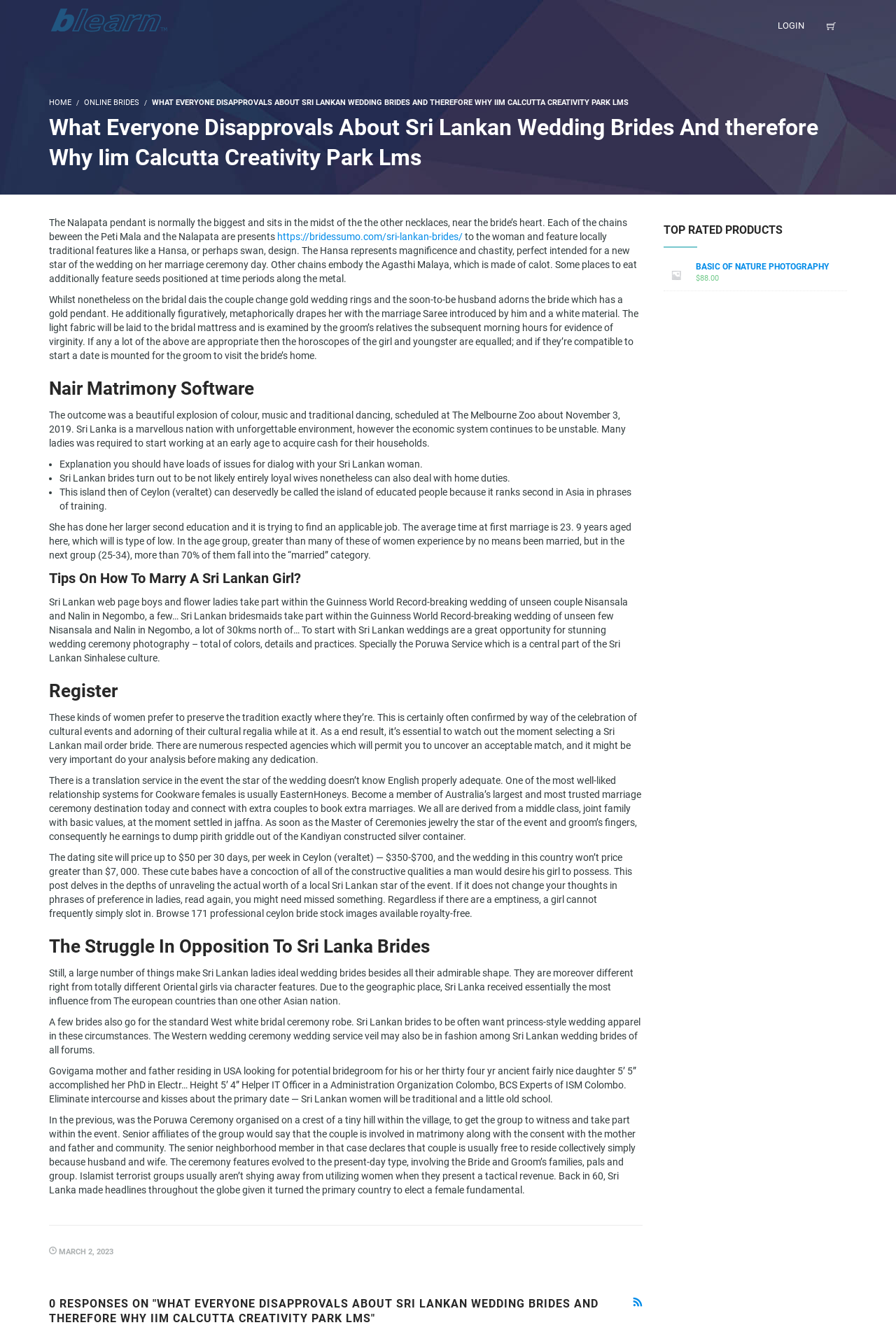Give a complete and precise description of the webpage's appearance.

This webpage appears to be a blog or article about Sri Lankan wedding brides and marriage traditions. At the top of the page, there is a heading that reads "blearn" and an image associated with it. Below this, there are several links, including "LOGIN", "HOME", "ONLINE BRIDES", and others.

The main content of the page is divided into several sections, each with its own heading. The first section has a heading that reads "What Everyone Disapprovals About Sri Lankan Wedding Brides And therefore Why Iim Calcutta Creativity Park Lms" and contains a brief description of Sri Lankan wedding traditions.

The next section has a heading that reads "Nair Matrimony Software" and contains a description of the Nalapata pendant, a traditional Sri Lankan necklace. Below this, there are several paragraphs of text that describe the significance of the pendant and other traditional Sri Lankan wedding customs.

The following sections have headings such as "Tips On How To Marry A Sri Lankan Girl?", "Register", and "The Struggle In Opposition To Sri Lanka Brides". These sections contain advice and information about marrying a Sri Lankan woman, including the importance of respecting traditional customs and values.

Throughout the page, there are several images and links to other related articles or websites. At the bottom of the page, there is a section with a heading that reads "TOP RATED PRODUCTS" and contains a link to a product called "BASIC OF NATURE PHOTOGRAPHY" with a price of $88.00.

Overall, this webpage appears to be a resource for individuals interested in learning about Sri Lankan wedding traditions and culture, as well as those looking for advice on marrying a Sri Lankan woman.